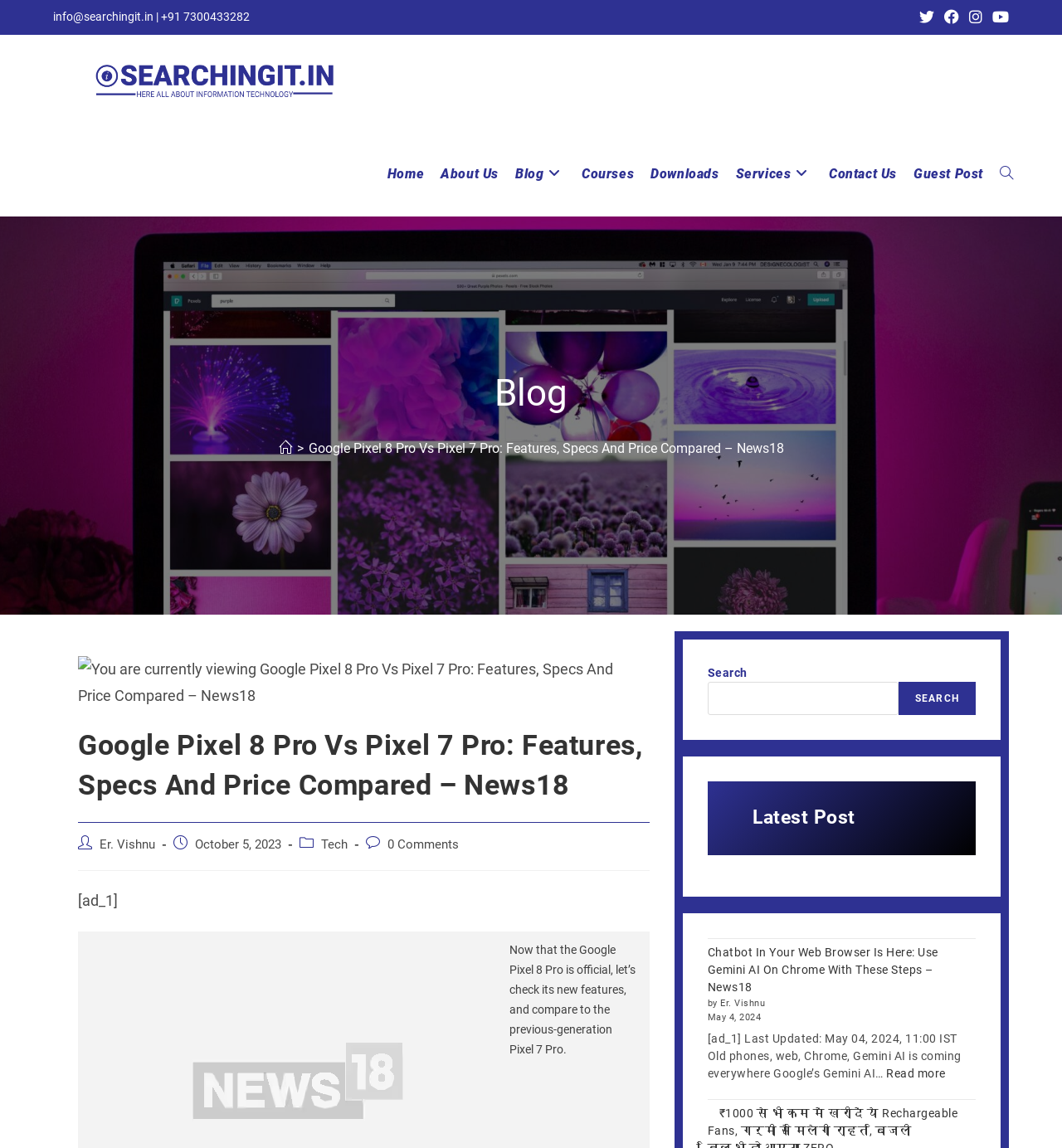Generate a detailed explanation of the webpage's features and information.

The webpage is a news article comparing the Google Pixel 8 Pro and Pixel 7 Pro, featuring their specifications, features, and prices. At the top, there is a contact information section with an email address and phone number, followed by a list of social media links. Below this, there is a logo image and a navigation menu with links to various sections of the website, including Home, About Us, Blog, and more.

The main content area is divided into two sections. On the left, there is a breadcrumb navigation bar showing the current page's location within the website's hierarchy. Below this, there is a large heading displaying the title of the article, accompanied by an image. 

On the right side, there is a section displaying information about the article, including the author's name, publication date, category, and number of comments. Below this, there is a brief introduction to the article, followed by the main content.

Further down the page, there is a search bar with a search button, allowing users to search for specific content on the website. Next to the search bar, there is a section titled "Latest Post" featuring a link to another news article, along with the author's name and publication date.

Throughout the page, there are several advertisements and promotional sections, marked as "[ad_1]".